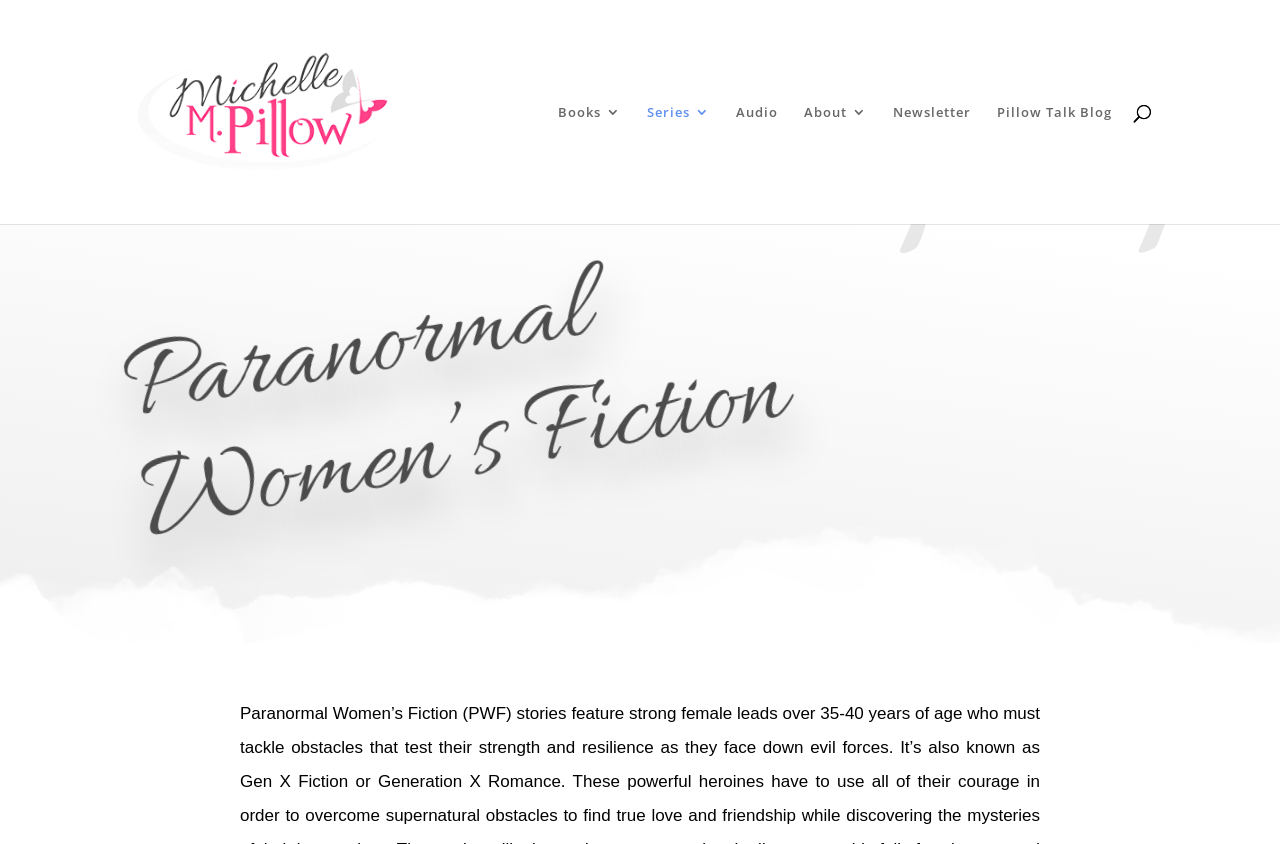Please locate the bounding box coordinates of the element that should be clicked to achieve the given instruction: "open accessibility tools".

[0.0, 0.118, 0.041, 0.18]